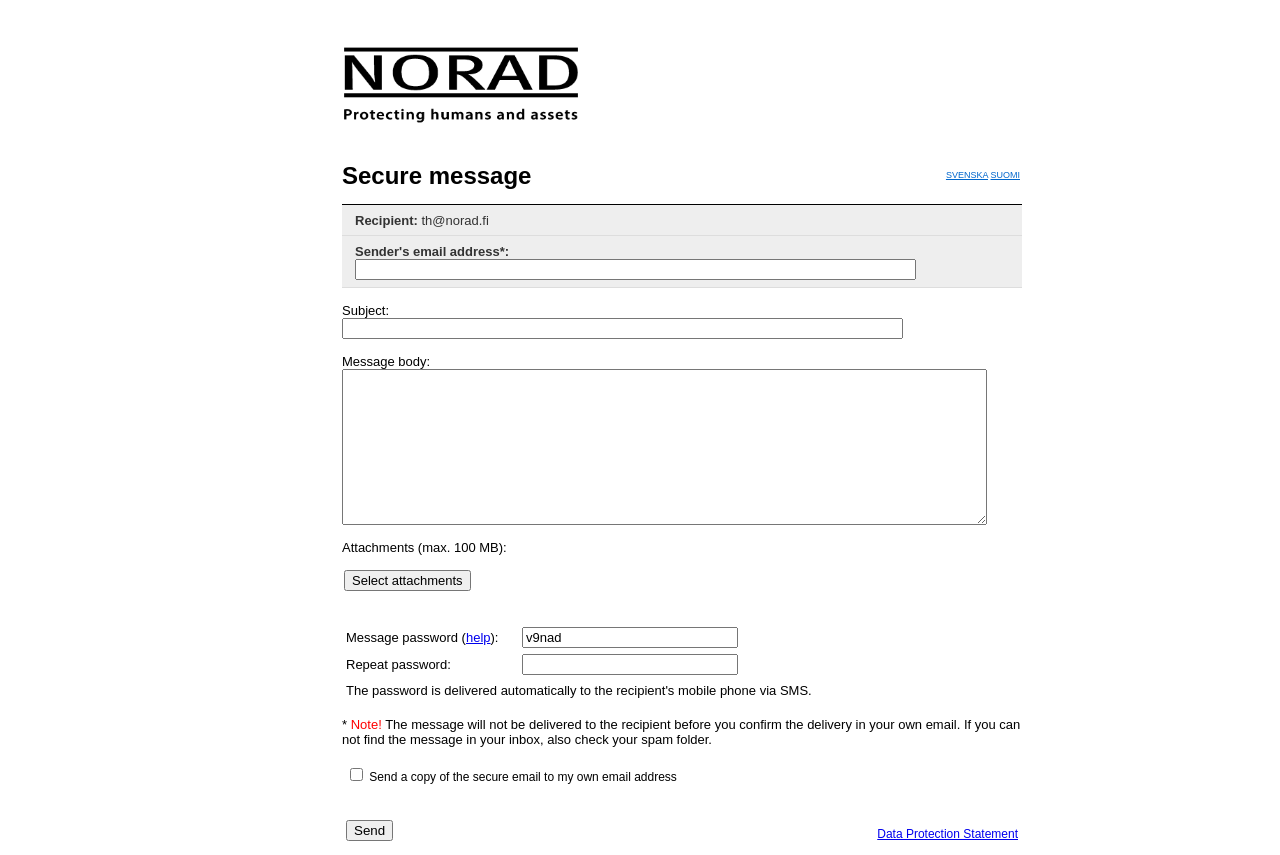What is the purpose of this webpage?
Answer the question with a detailed and thorough explanation.

Based on the webpage's content, it appears to be a platform for sending secure messages. The user can input the recipient's email address, subject, and message body, and also attach files. The webpage also provides options for setting a message password and sending a copy of the secure email to the user's own email address.